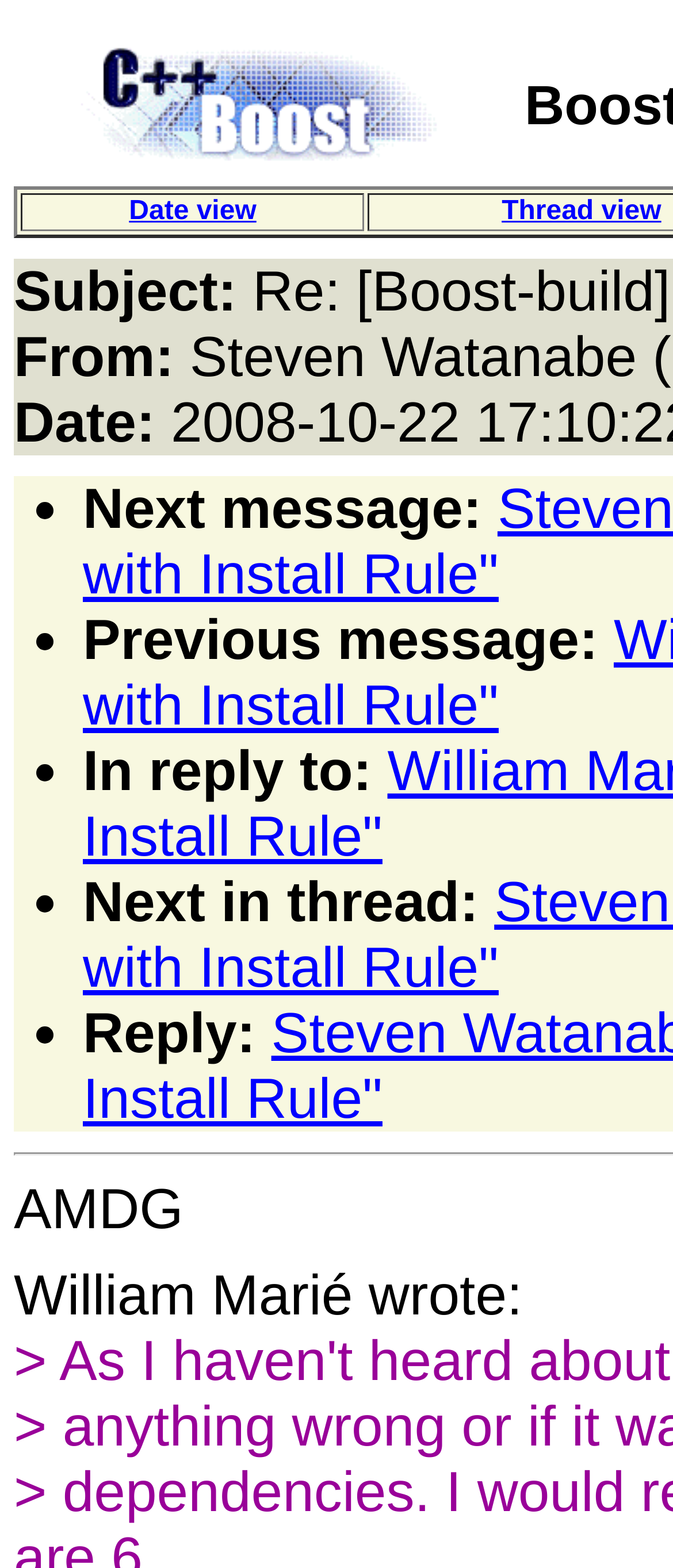Provide a comprehensive caption for the webpage.

The webpage is a mailing list page with a focus on a specific discussion thread. At the top-left corner, there is a Boost logo, which is a clickable link. Below the logo, there are two links, "Date view" and "Thread view", which are column headers.

The main content of the page is a message thread, which starts with a subject line "Re: [Boost-build] Problem with Install Rule". Below the subject line, there are several lines of metadata, including "From:", "Date:", and the sender's name, "Steven Watanabe".

The message body is divided into several sections, each marked with a bullet point. The sections include "Next message:", "Previous message:", "In reply to:", "Next in thread:", and "Reply:". Each section has a brief description or instruction.

At the bottom of the page, there is a signature line "AMDG" and a quote from "William Marié". The overall layout is organized, with clear headings and concise text, making it easy to follow the discussion thread.